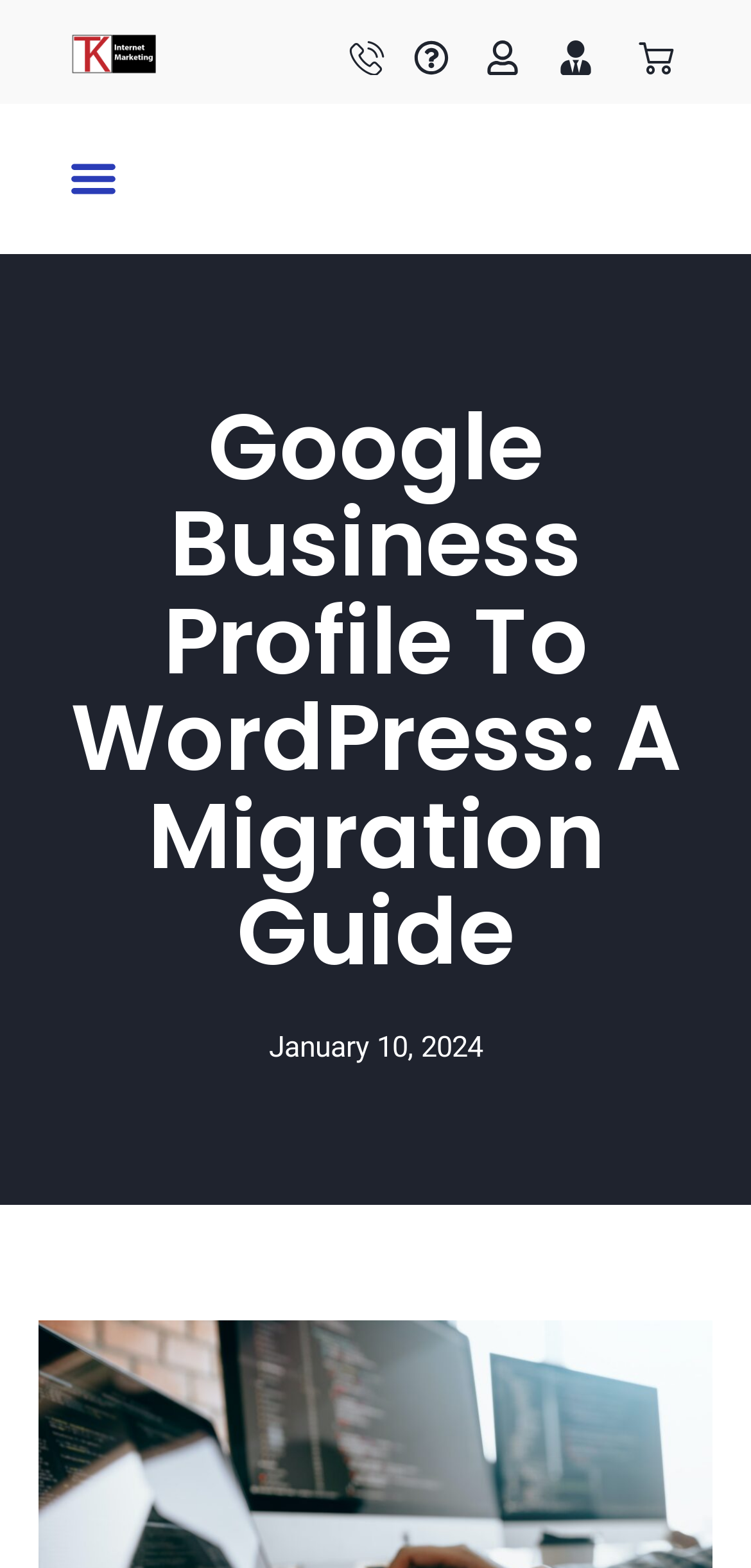Is the menu expanded?
Give a single word or phrase as your answer by examining the image.

No